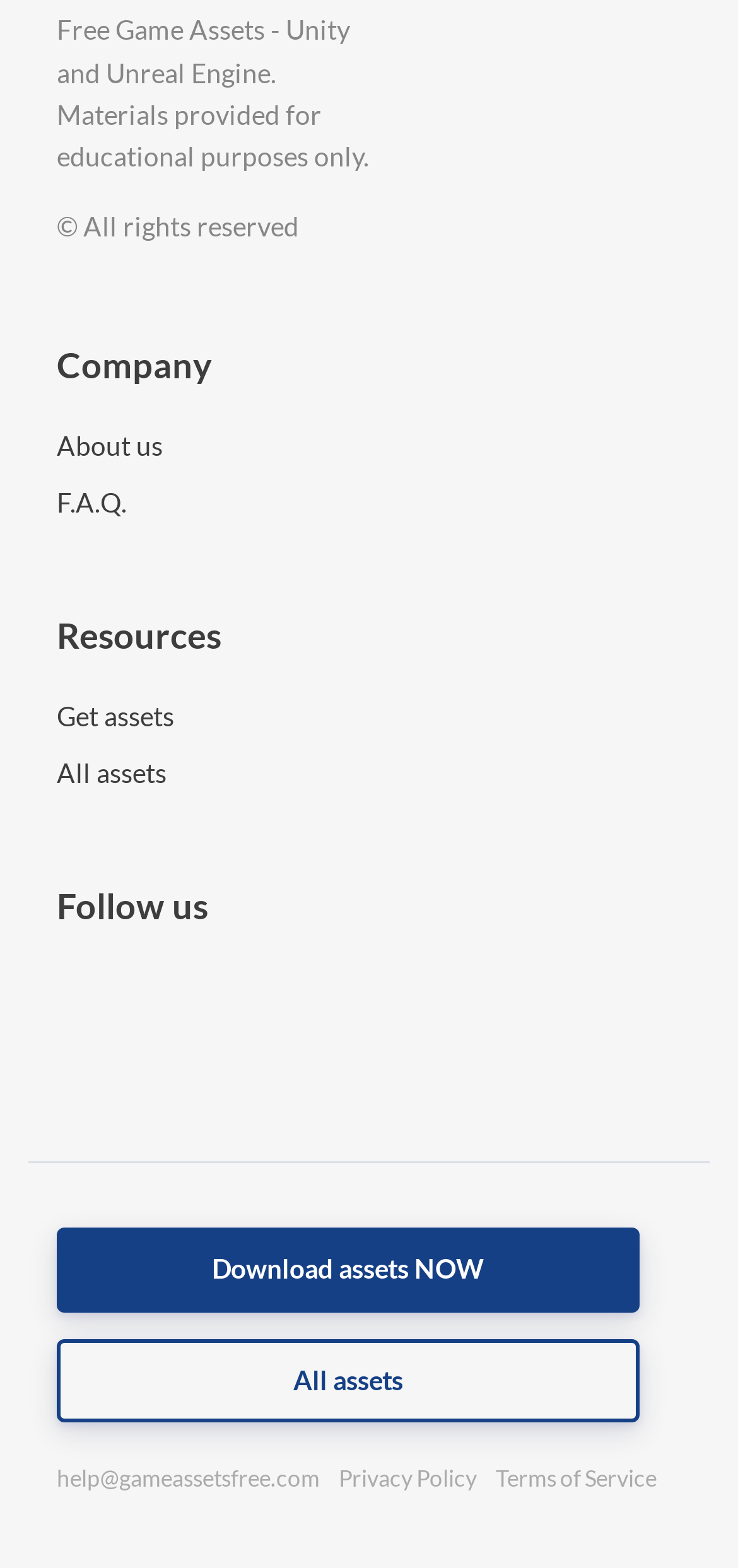From the webpage screenshot, predict the bounding box coordinates (top-left x, top-left y, bottom-right x, bottom-right y) for the UI element described here: Terms and Conditions

None